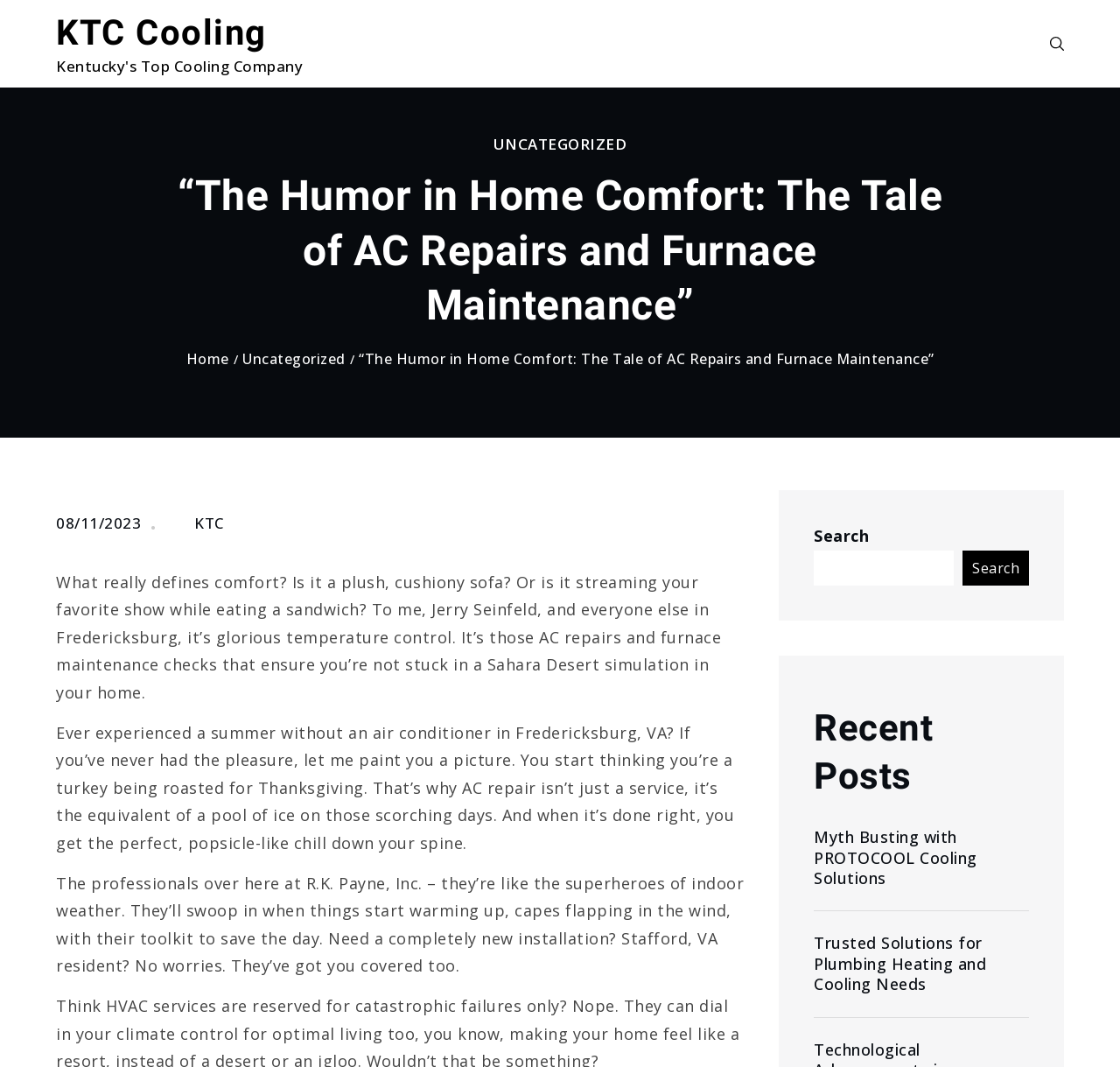Using the webpage screenshot and the element description Home, determine the bounding box coordinates. Specify the coordinates in the format (top-left x, top-left y, bottom-right x, bottom-right y) with values ranging from 0 to 1.

[0.166, 0.327, 0.204, 0.345]